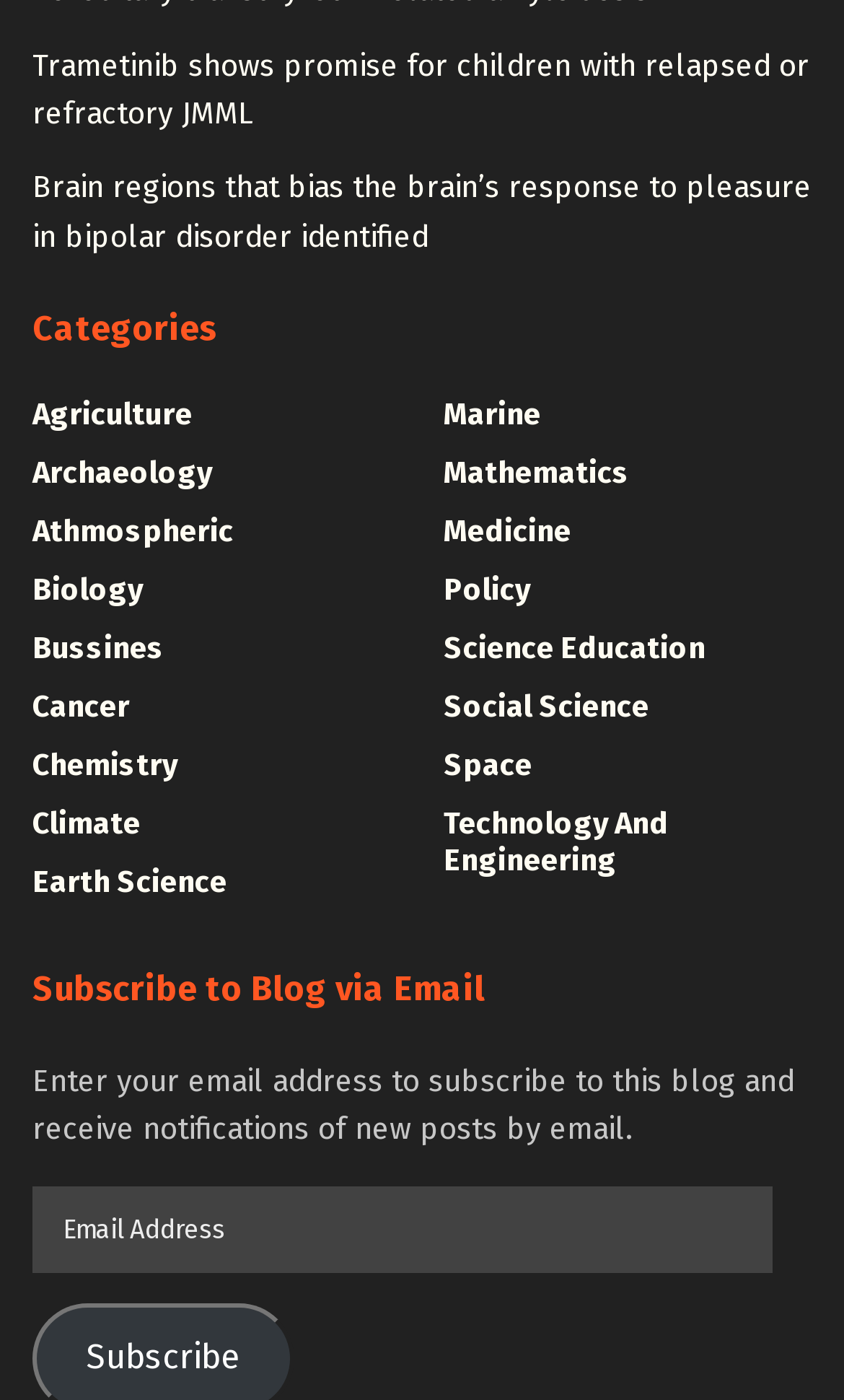Determine the bounding box coordinates for the region that must be clicked to execute the following instruction: "Read the article about 'Trametinib shows promise for children with relapsed or refractory JMML'".

[0.038, 0.033, 0.959, 0.094]